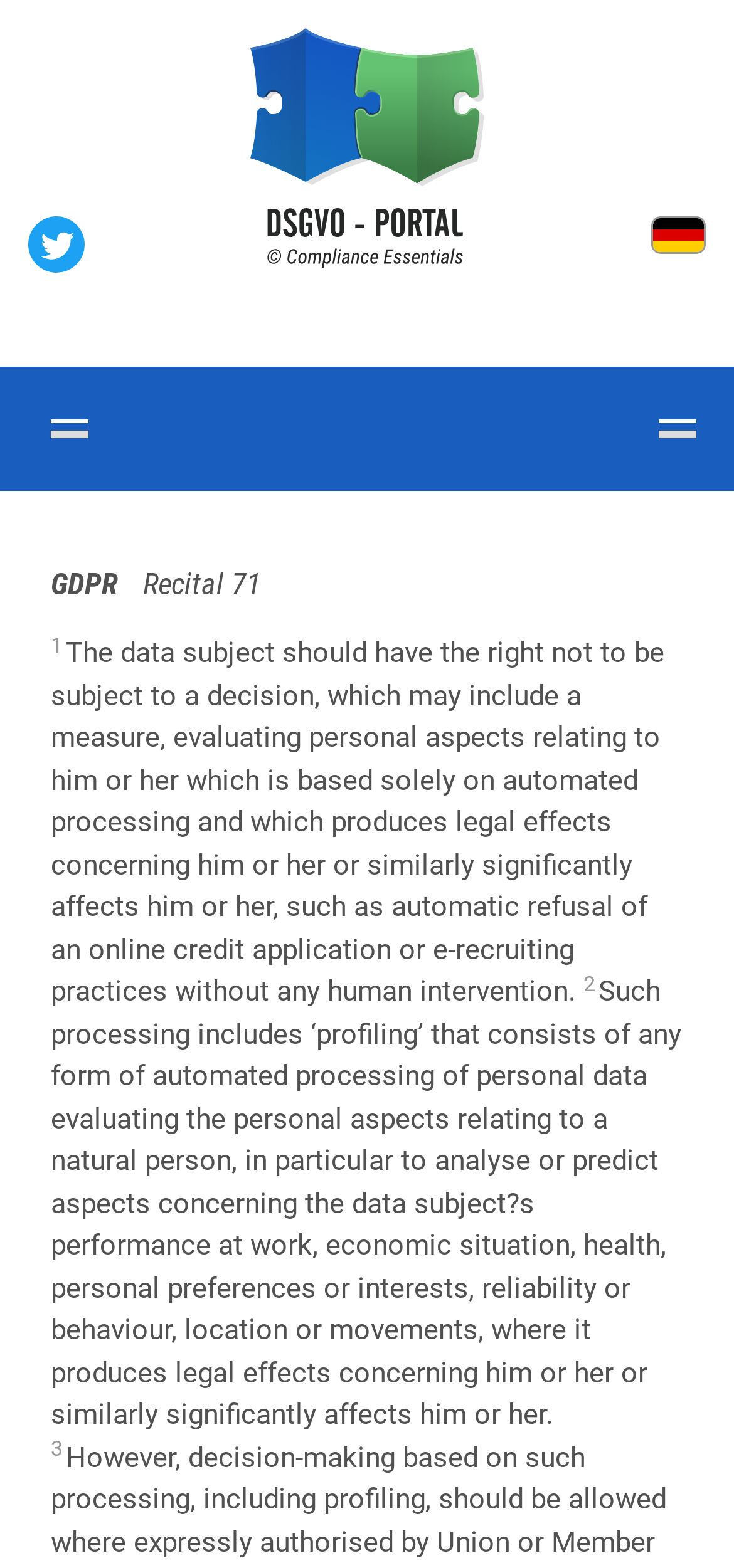How many superscripts are present in the webpage?
Please answer using one word or phrase, based on the screenshot.

3